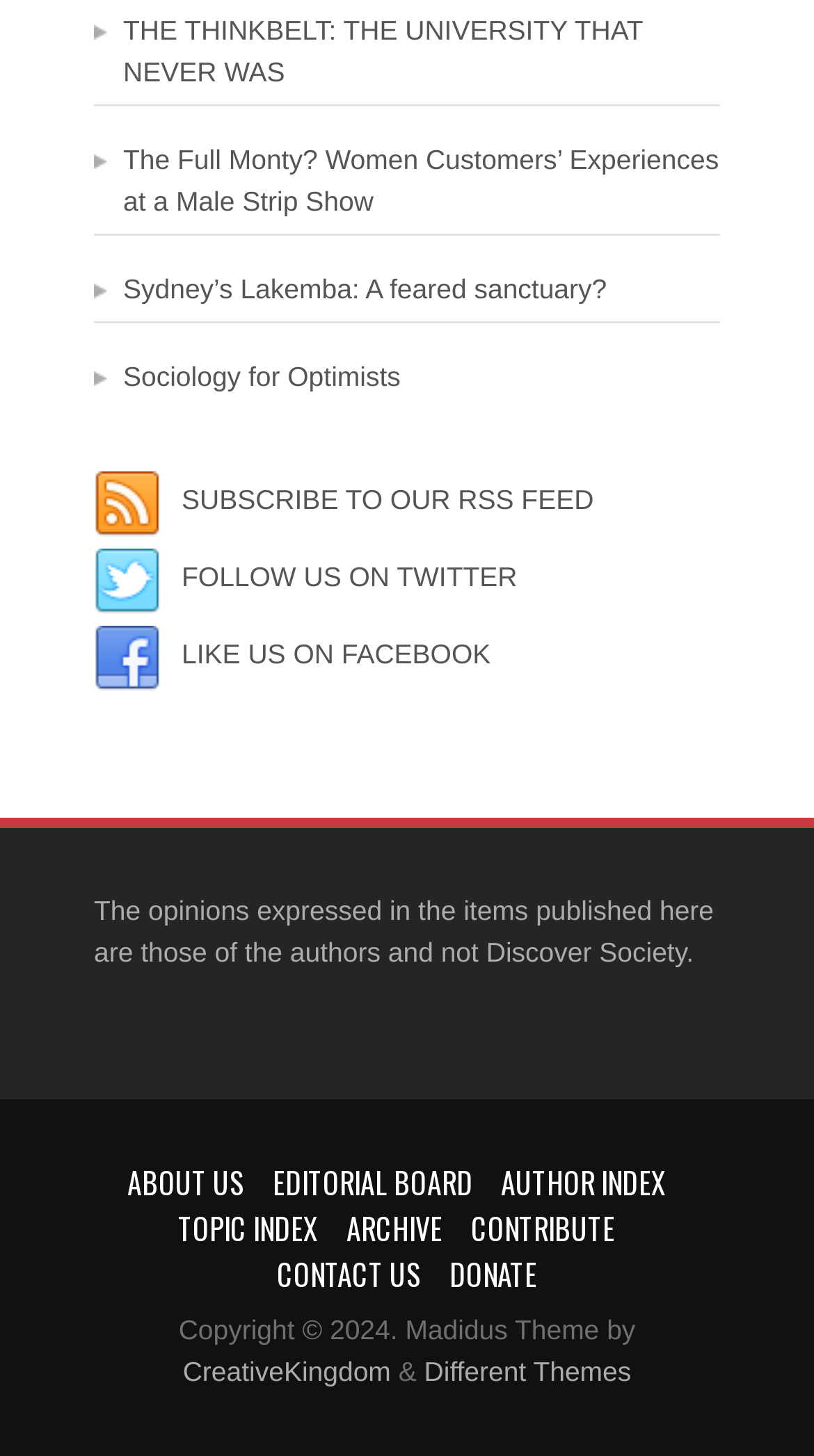Using the provided element description "Follow us on Twitter", determine the bounding box coordinates of the UI element.

[0.223, 0.385, 0.635, 0.407]